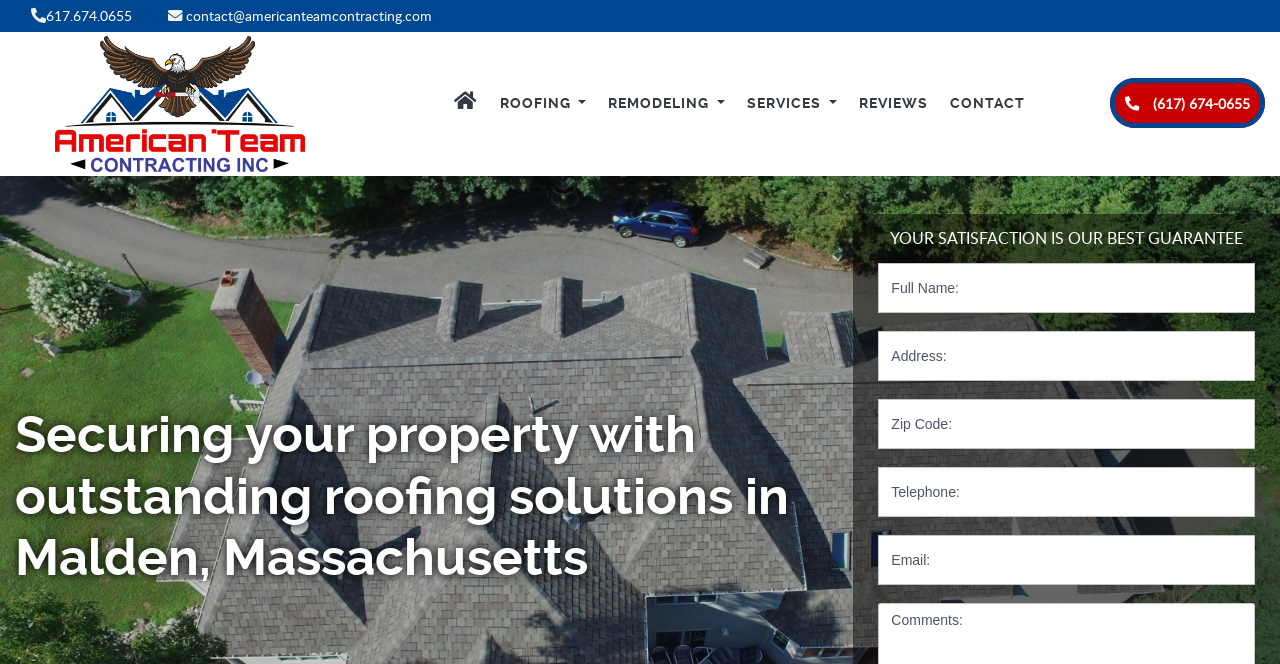Could you find the bounding box coordinates of the clickable area to complete this instruction: "Click CONTACT link"?

[0.737, 0.126, 0.805, 0.186]